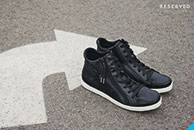What is the design of the sneakers?
Look at the image and respond with a single word or a short phrase.

High-top